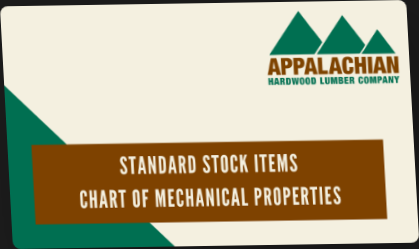What type of data does the card provide about the lumber?
Carefully analyze the image and provide a thorough answer to the question.

The phrase 'CHART OF MECHANICAL PROPERTIES' is featured on the promotional card, indicating that the card provides essential data about the characteristics of their lumber, specifically the mechanical properties of the lumber.